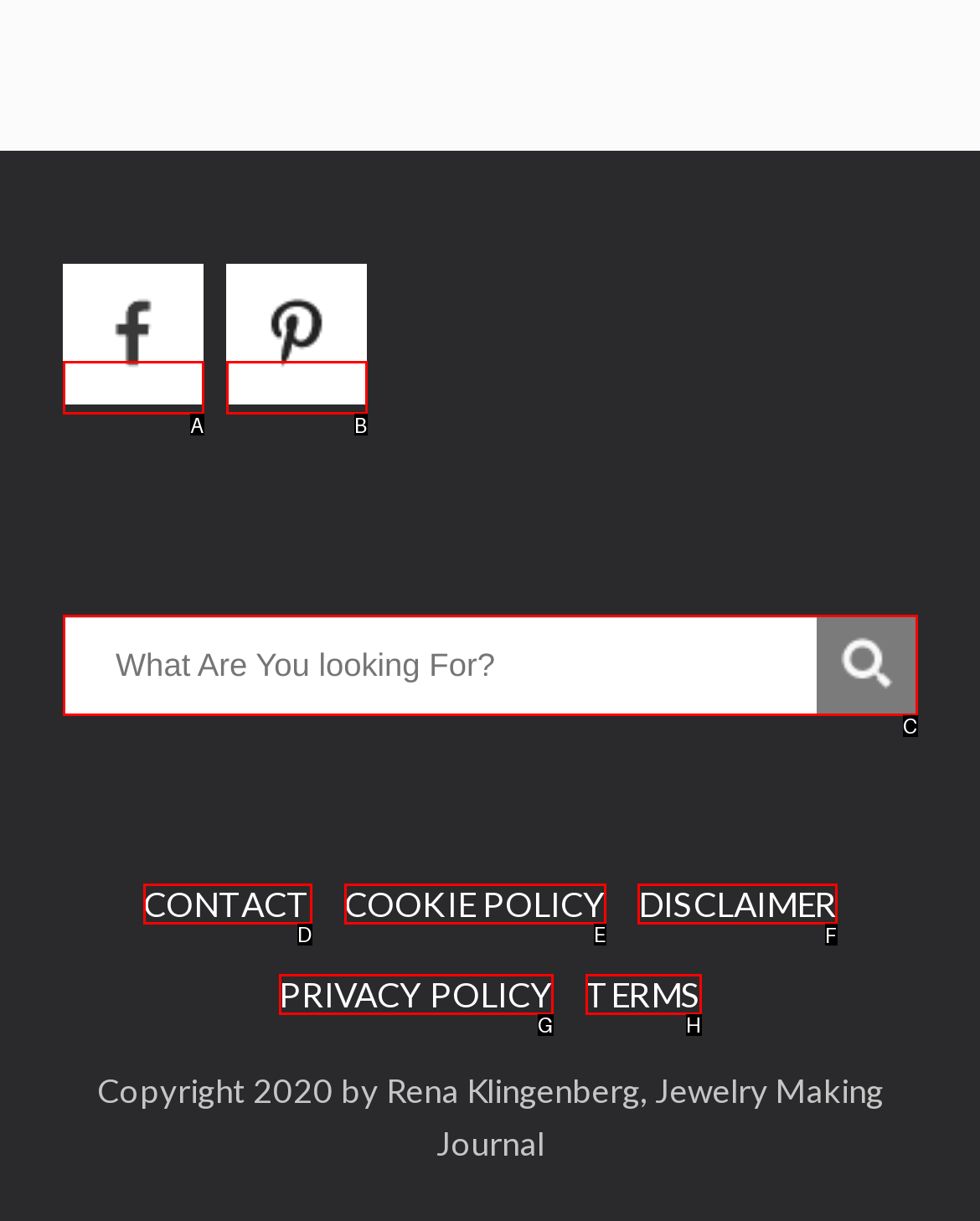Among the marked elements in the screenshot, which letter corresponds to the UI element needed for the task: View disclaimer?

F